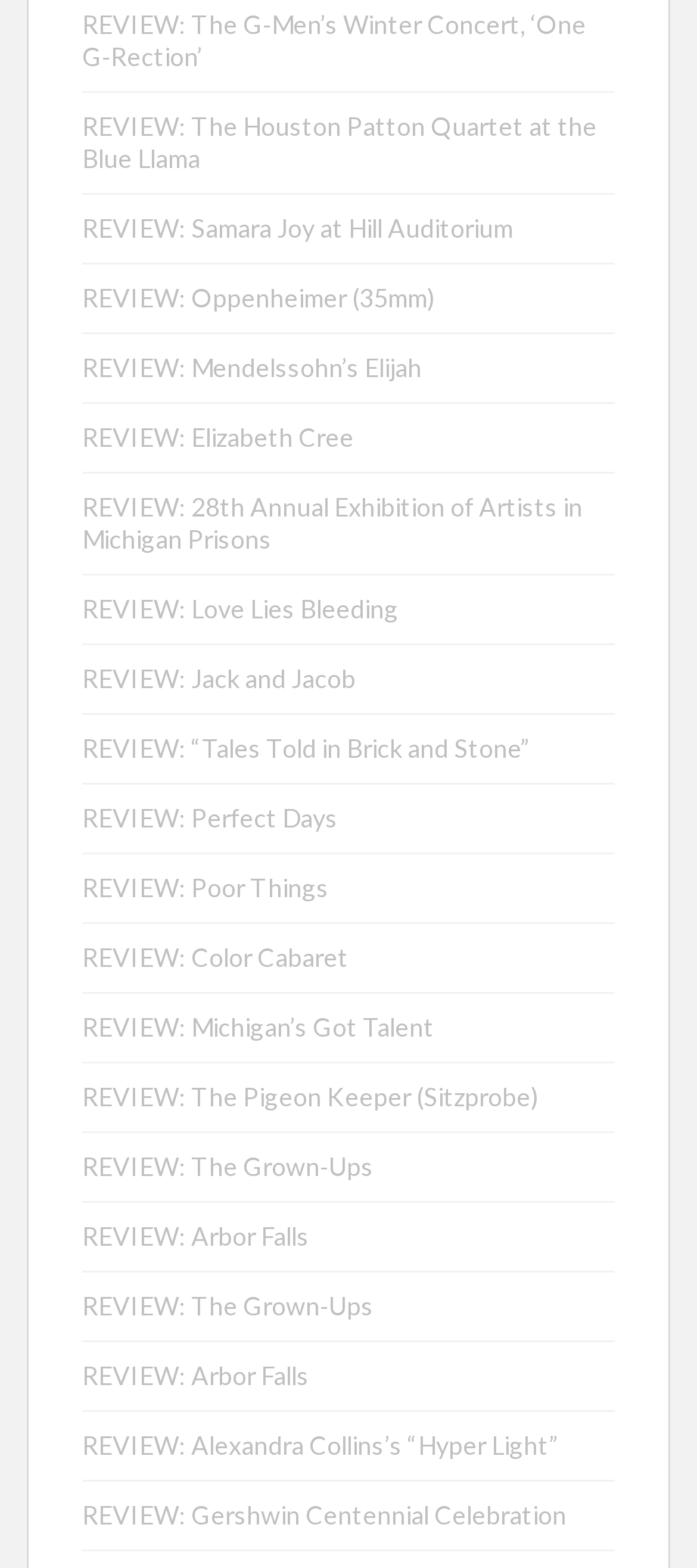Bounding box coordinates are specified in the format (top-left x, top-left y, bottom-right x, bottom-right y). All values are floating point numbers bounded between 0 and 1. Please provide the bounding box coordinate of the region this sentence describes: REVIEW: The Pigeon Keeper (Sitzprobe)

[0.118, 0.69, 0.772, 0.709]